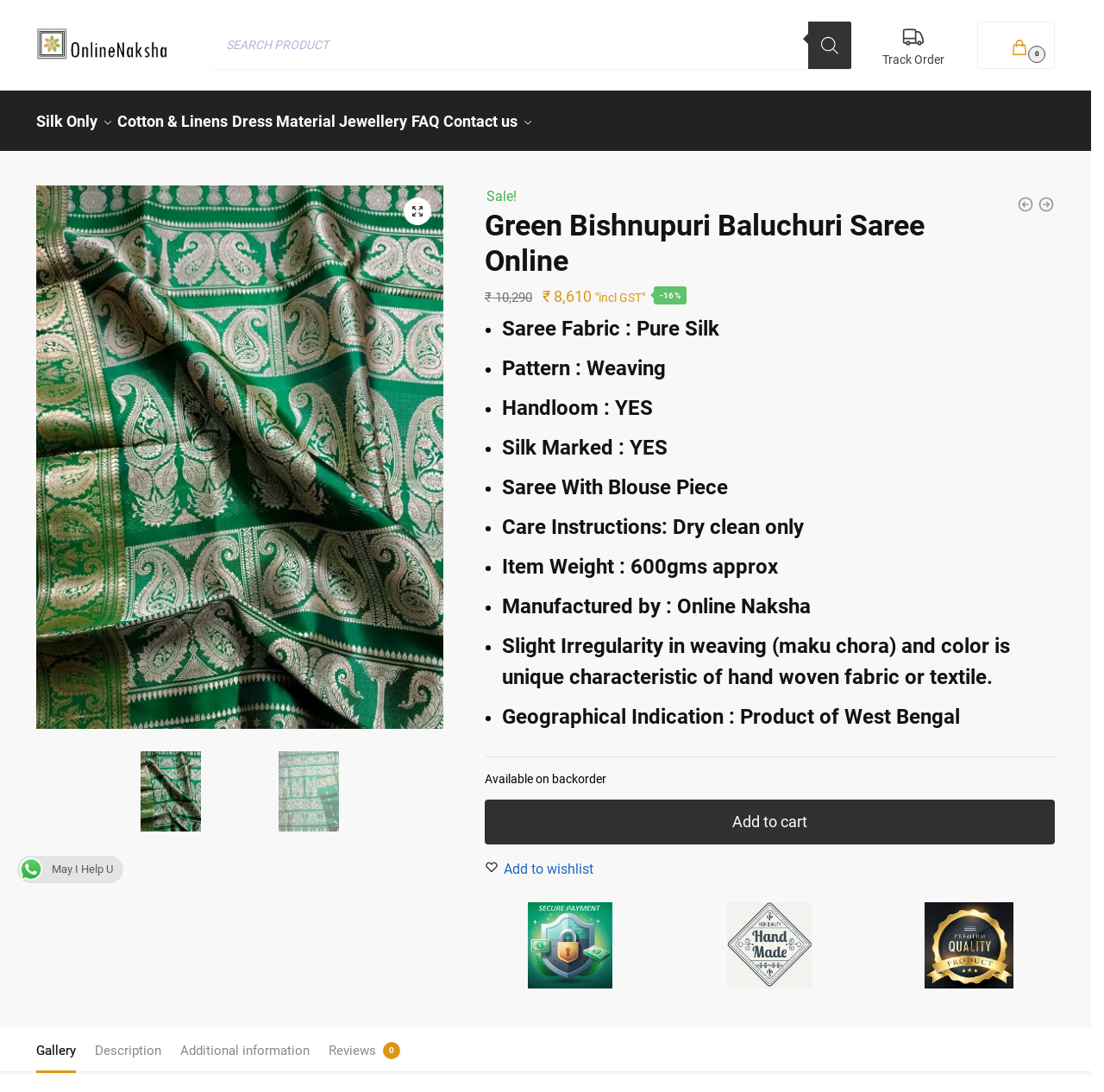Specify the bounding box coordinates of the area that needs to be clicked to achieve the following instruction: "Search for products".

[0.192, 0.02, 0.771, 0.063]